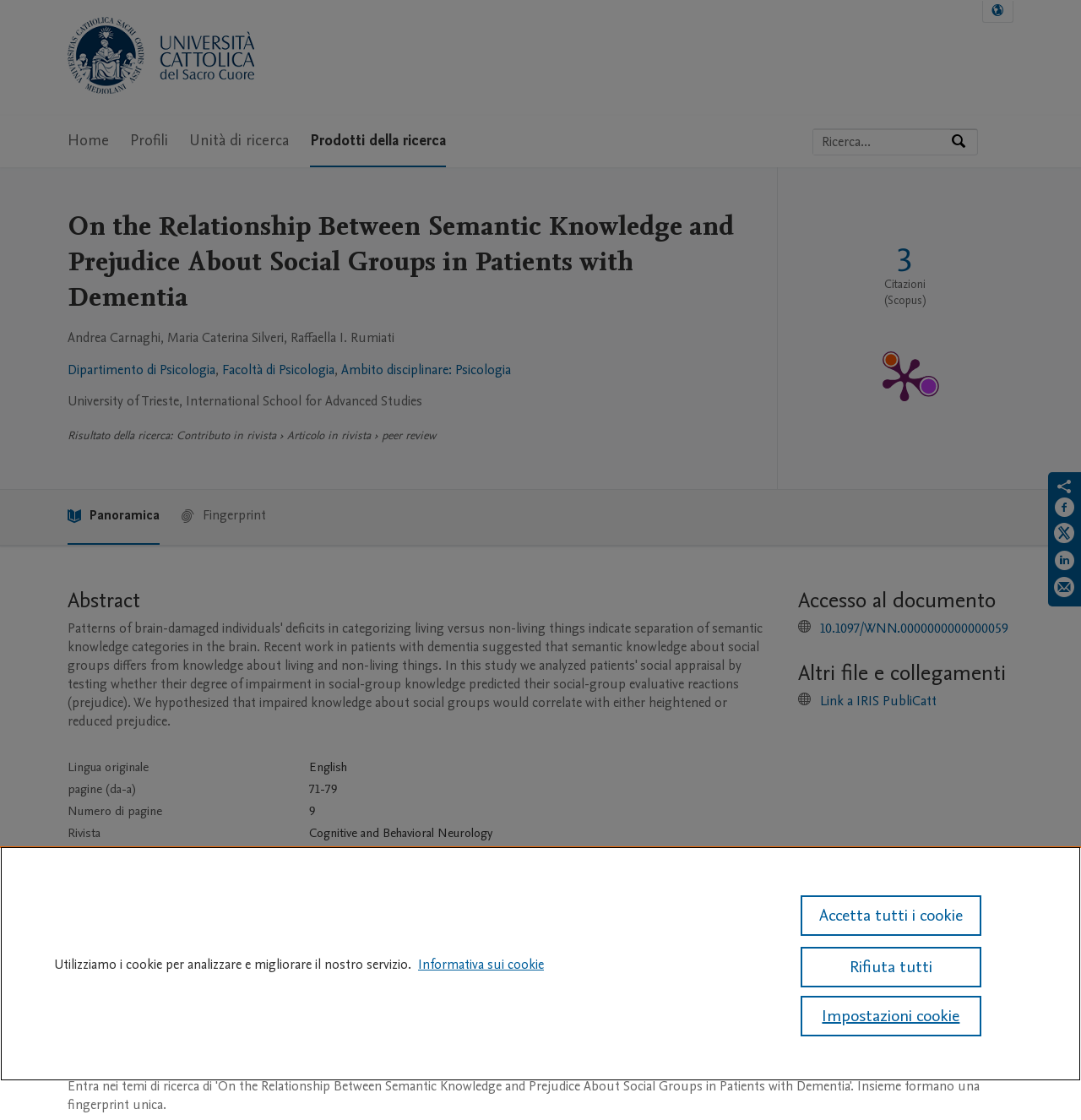Please specify the coordinates of the bounding box for the element that should be clicked to carry out this instruction: "Select the language". The coordinates must be four float numbers between 0 and 1, formatted as [left, top, right, bottom].

[0.909, 0.001, 0.937, 0.02]